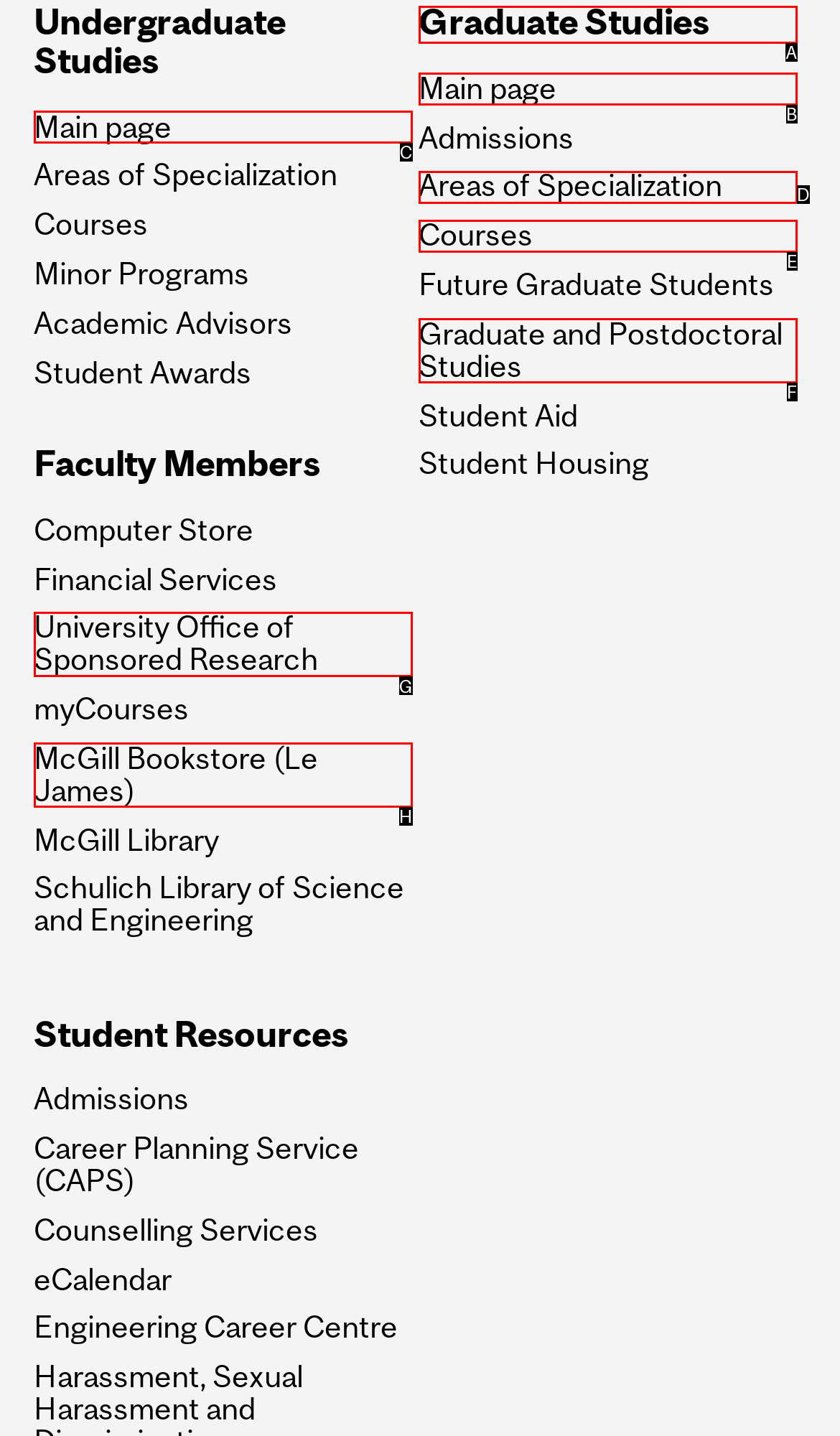Identify the HTML element that should be clicked to accomplish the task: Explore graduate studies
Provide the option's letter from the given choices.

A